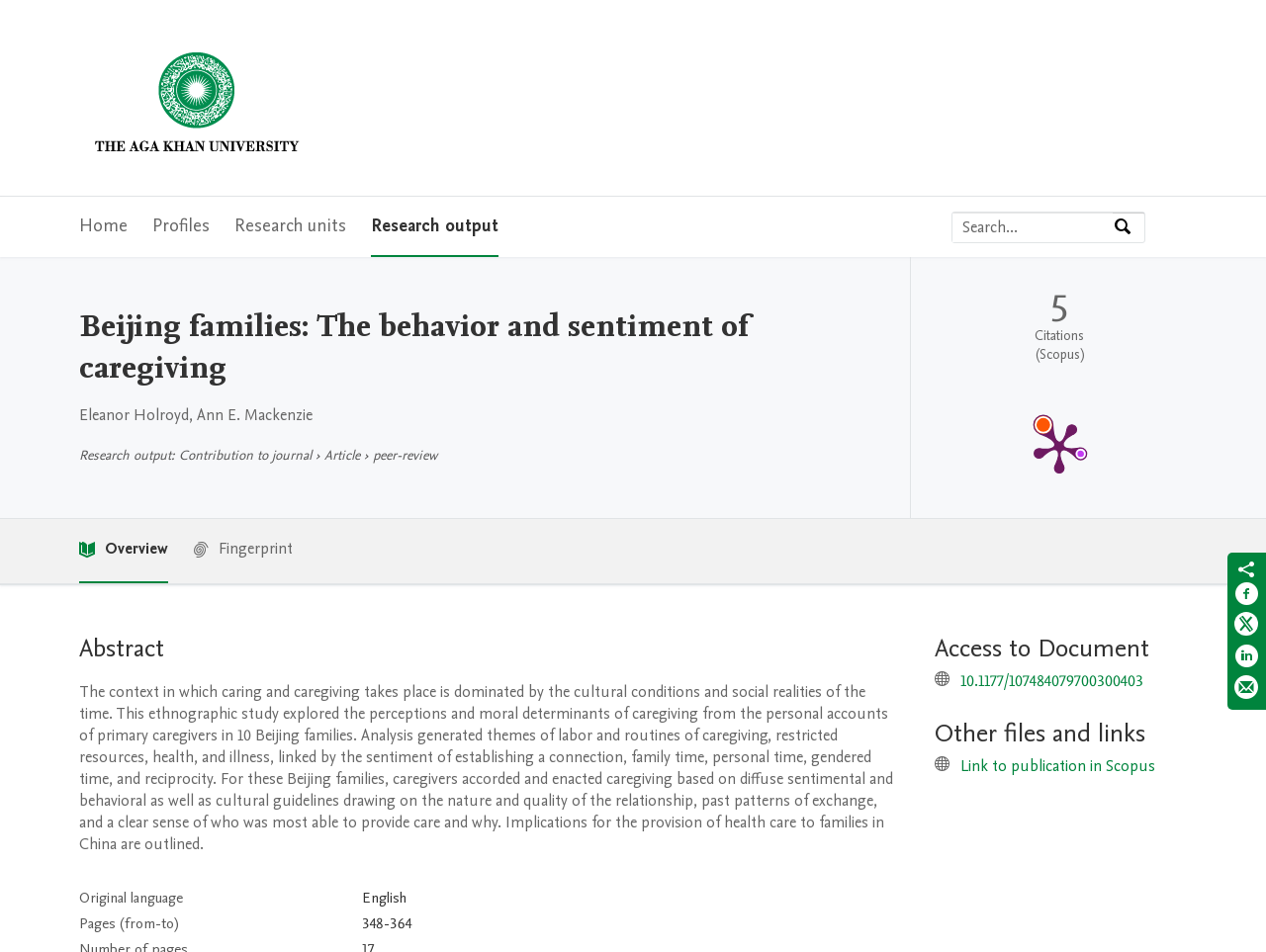Offer a meticulous caption that includes all visible features of the webpage.

This webpage is about a research article titled "Beijing families: The behavior and sentiment of caregiving" from The Aga Khan University. At the top, there is a navigation menu with links to the university's home page, profiles, research units, and research output. Below the navigation menu, there is a search bar with a placeholder text "Search by expertise, name or affiliation" and a search button.

The main content of the page is divided into several sections. The first section displays the article's title, authors, and publication information. Below this section, there is a publication metrics section that shows the number of citations and provides a link to a PlumX Metrics Detail Page.

The next section is the abstract of the article, which is a lengthy text that summarizes the research. Below the abstract, there are several rows of information, including the original language of the article, the page numbers, and other details.

The page also provides links to access the document, including a DOI link and links to other files and resources. At the bottom of the page, there are social media sharing links, including Facebook, Twitter, LinkedIn, and email.

There are several images on the page, including the university's logo, a PlumX Metrics icon, and social media icons. The layout of the page is organized, with clear headings and concise text, making it easy to navigate and find the desired information.